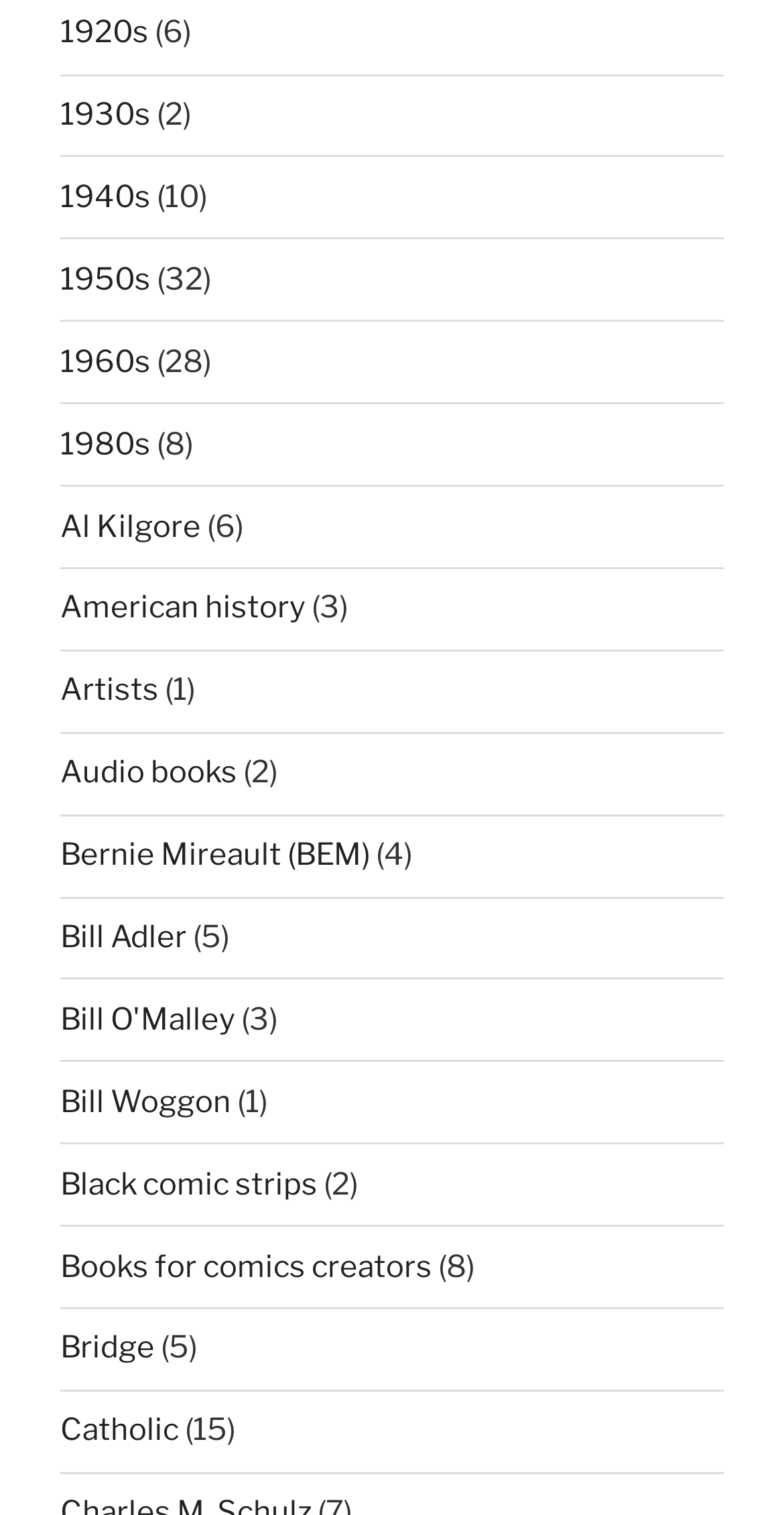Indicate the bounding box coordinates of the clickable region to achieve the following instruction: "go to May 2013."

None